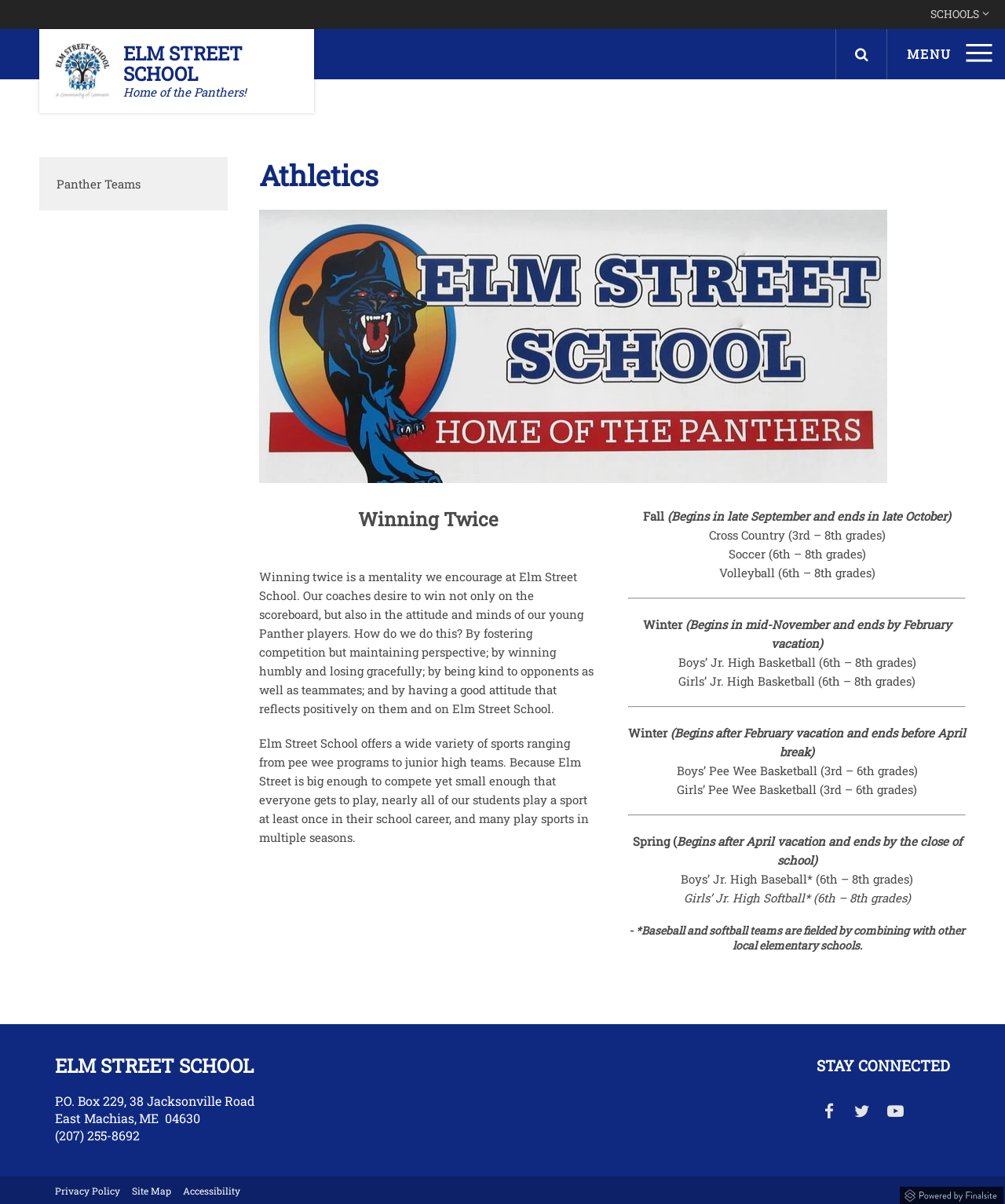Detail the features and information presented on the webpage.

The webpage is about the Athletics department of Elm Street School. At the top, there is a main menu navigation bar that spans the entire width of the page. Below the navigation bar, there is an article section that takes up about a quarter of the page's width, containing a link to "Elm Street School" and an image of the school's logo.

To the right of the article section, there is a heading that reads "ELM STREET SCHOOL" in a larger font size, followed by a subheading that says "Home of the Panthers!". Below this, there is a button to open a search function and another button to toggle the main menu.

The main content of the page is divided into sections, with a heading that reads "Athletics" at the top. The first section describes the school's approach to winning, with a mentality that encourages not only winning on the scoreboard but also in attitude and mindset. This section also contains a paragraph of text that explains how the school fosters competition while maintaining perspective.

Below this section, there is a list of sports offered by the school, divided into three categories: Fall, Winter, and Spring. Each category contains a list of sports, including cross-country, soccer, volleyball, basketball, and baseball, along with the grades that can participate in each sport.

At the bottom of the page, there are three articles that contain links to "ELM STREET SCHOOL" and the school's contact information, including address, phone number, and social media links. There is also a section that contains links to the school's privacy policy, site map, and accessibility information. Finally, there is a link to the website's powered-by information at the very bottom of the page.